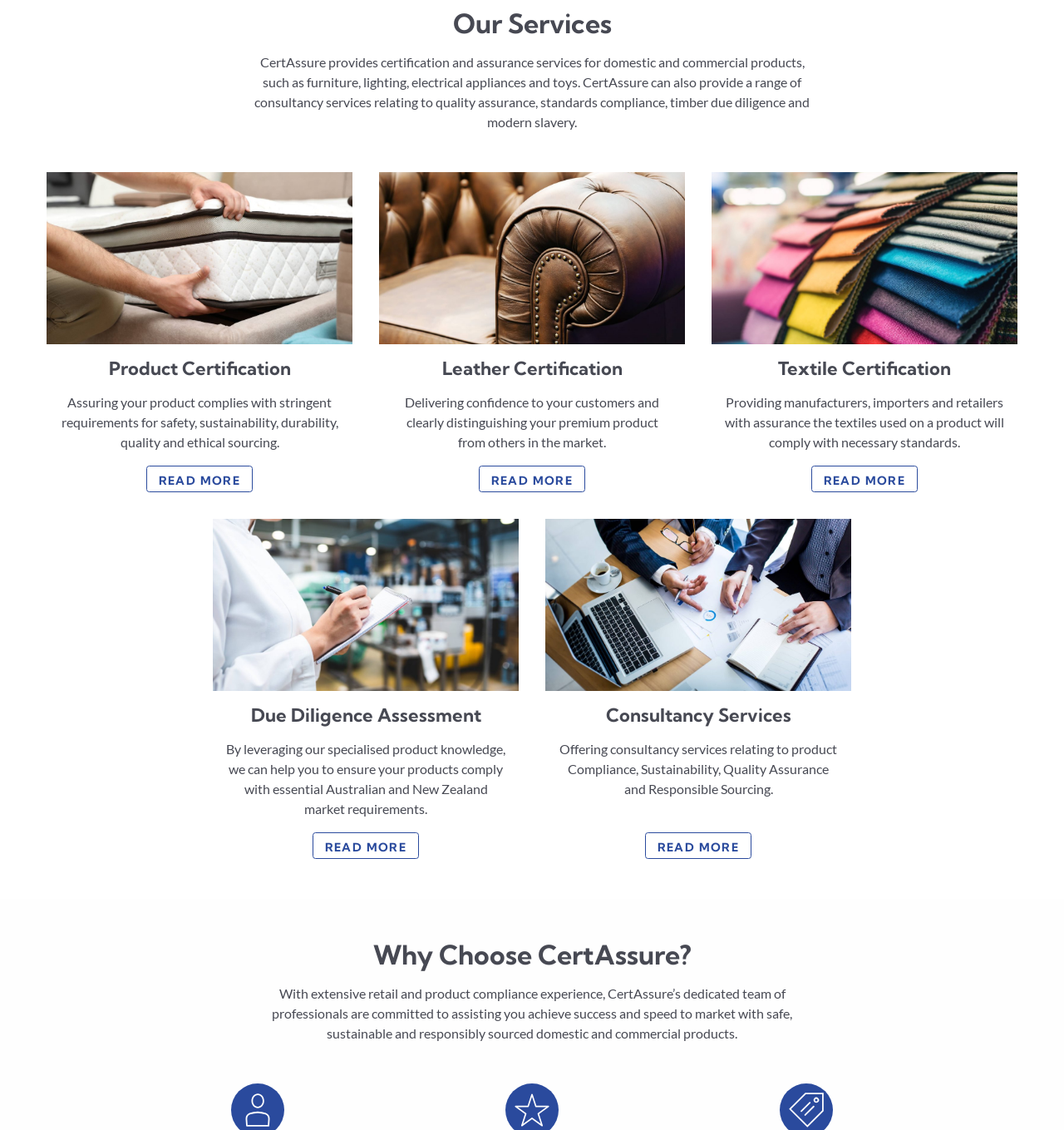How many types of certification services are listed on the webpage?
Refer to the screenshot and respond with a concise word or phrase.

Four